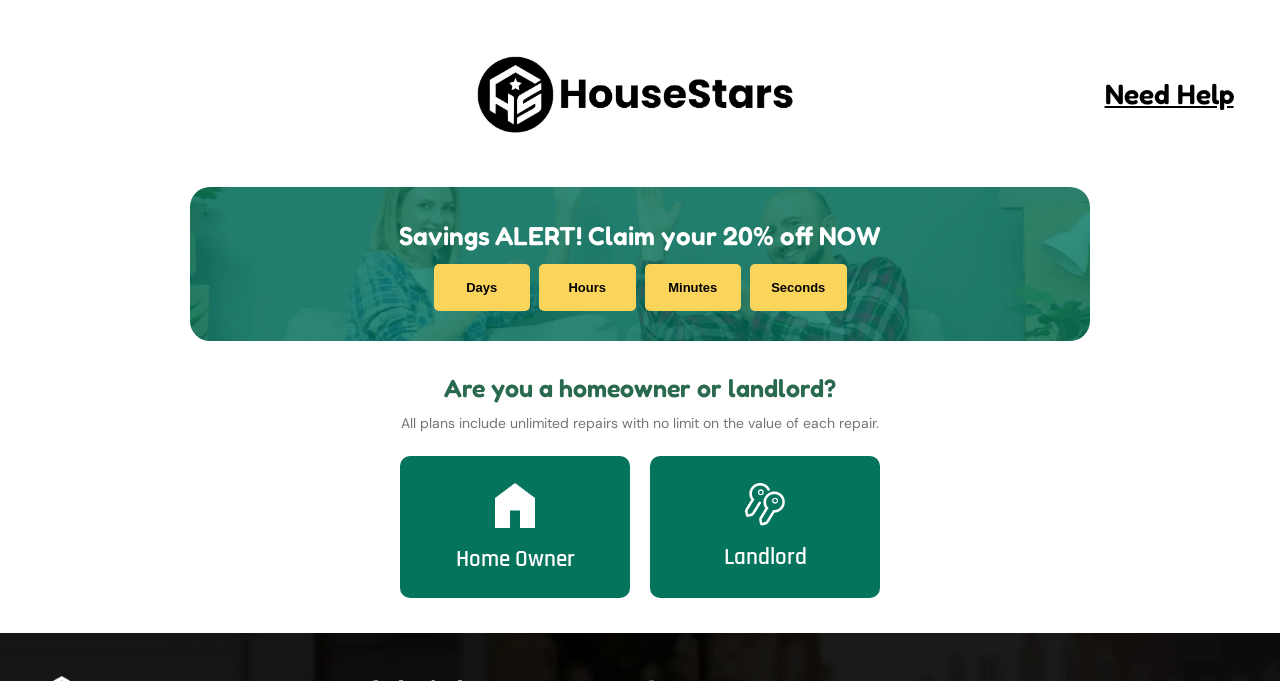What is the countdown for?
Based on the visual content, answer with a single word or a brief phrase.

Savings ALERT